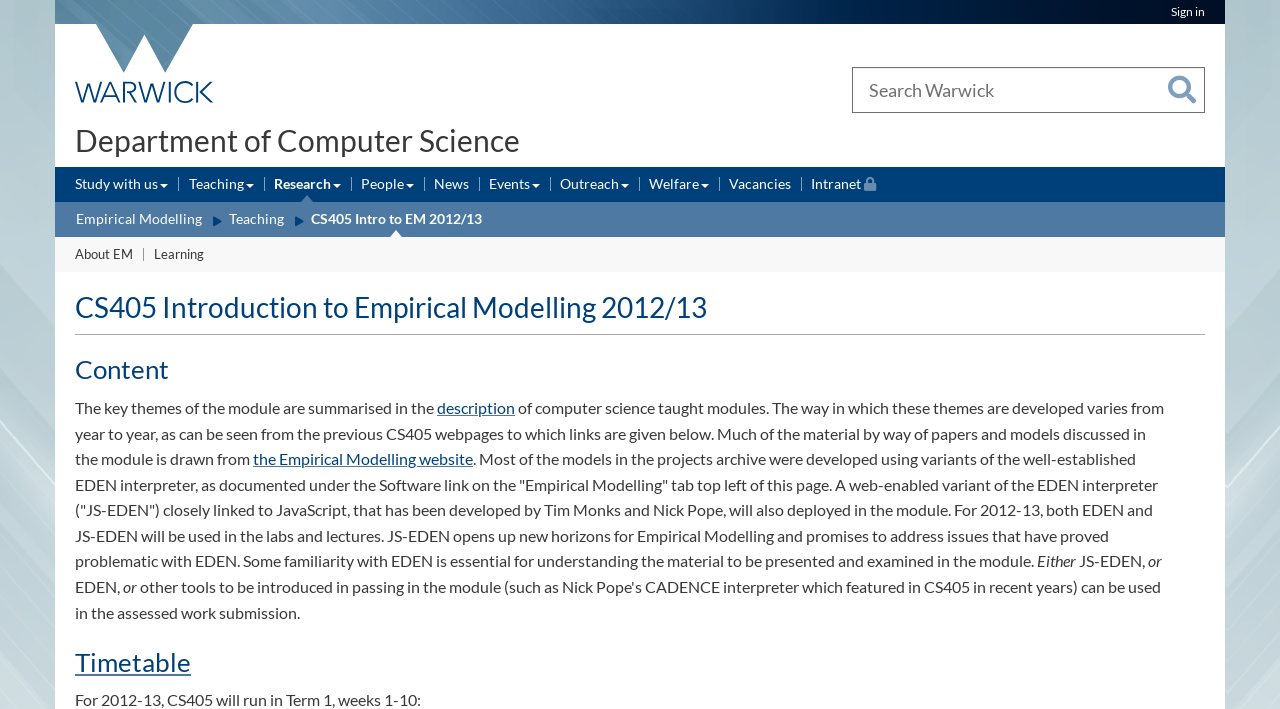Locate the bounding box coordinates of the area that needs to be clicked to fulfill the following instruction: "Go to University of Warwick homepage". The coordinates should be in the format of four float numbers between 0 and 1, namely [left, top, right, bottom].

[0.051, 0.034, 0.176, 0.147]